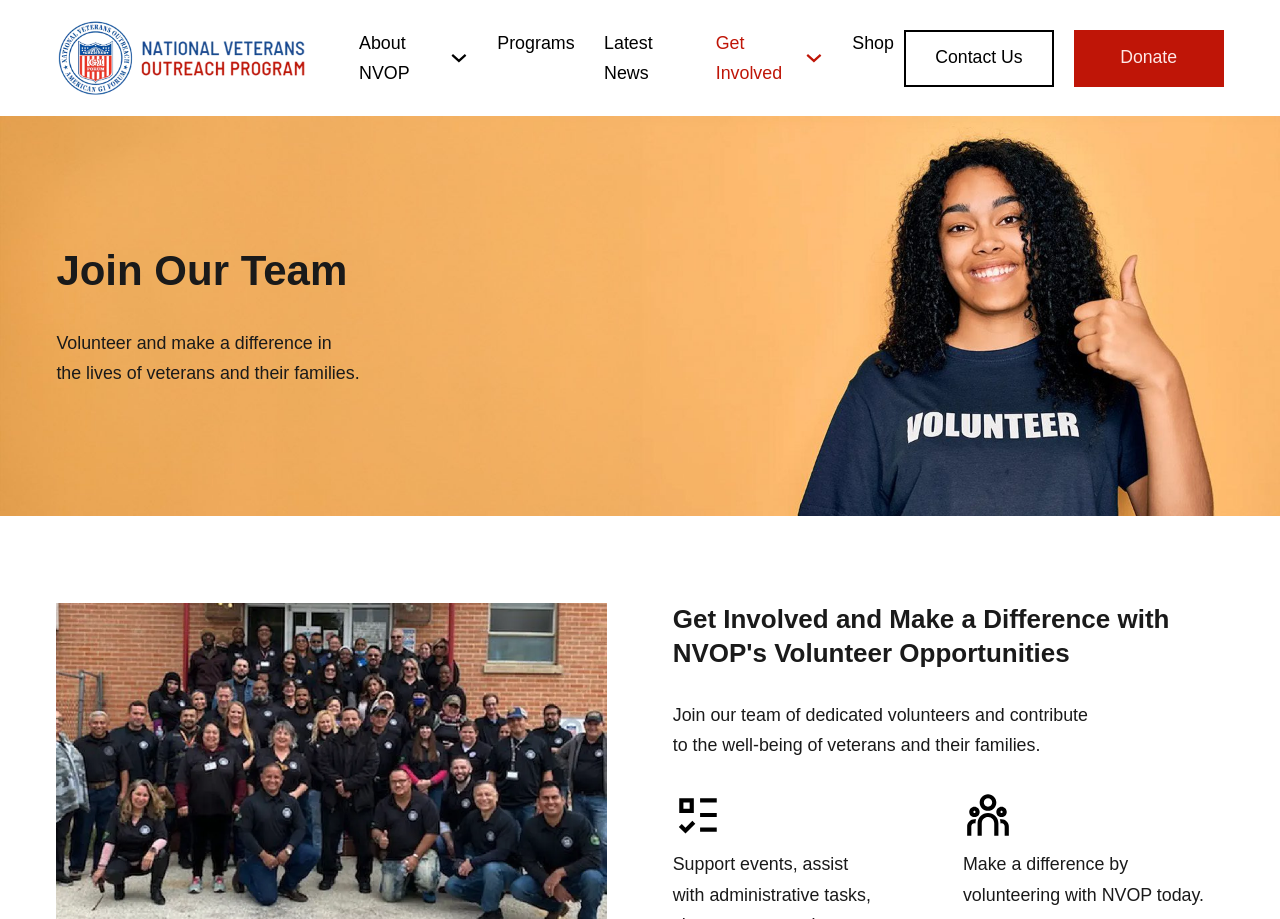Find the bounding box coordinates of the element to click in order to complete the given instruction: "Check TNTEU Result 2021."

None